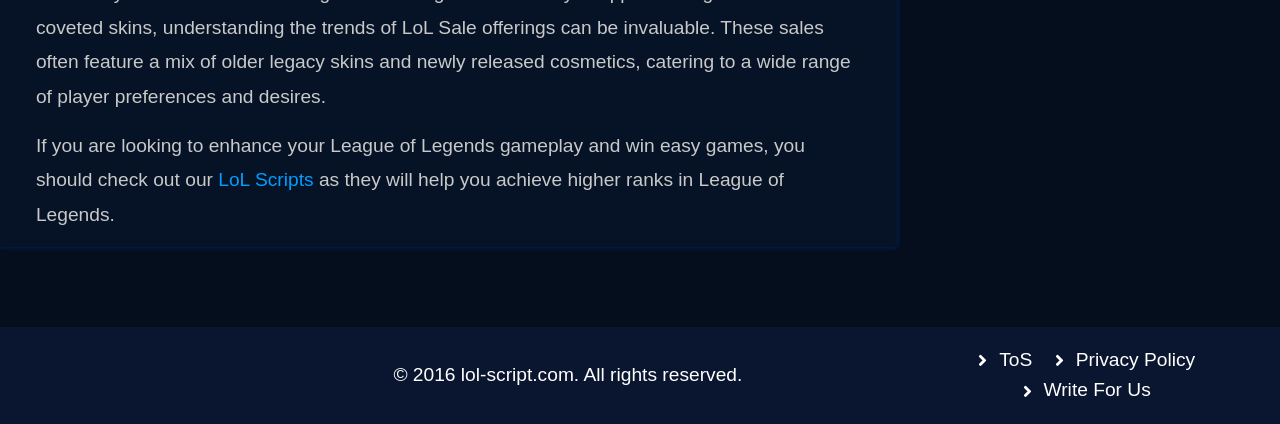Please determine the bounding box of the UI element that matches this description: ToS. The coordinates should be given as (top-left x, top-left y, bottom-right x, bottom-right y), with all values between 0 and 1.

[0.759, 0.813, 0.806, 0.885]